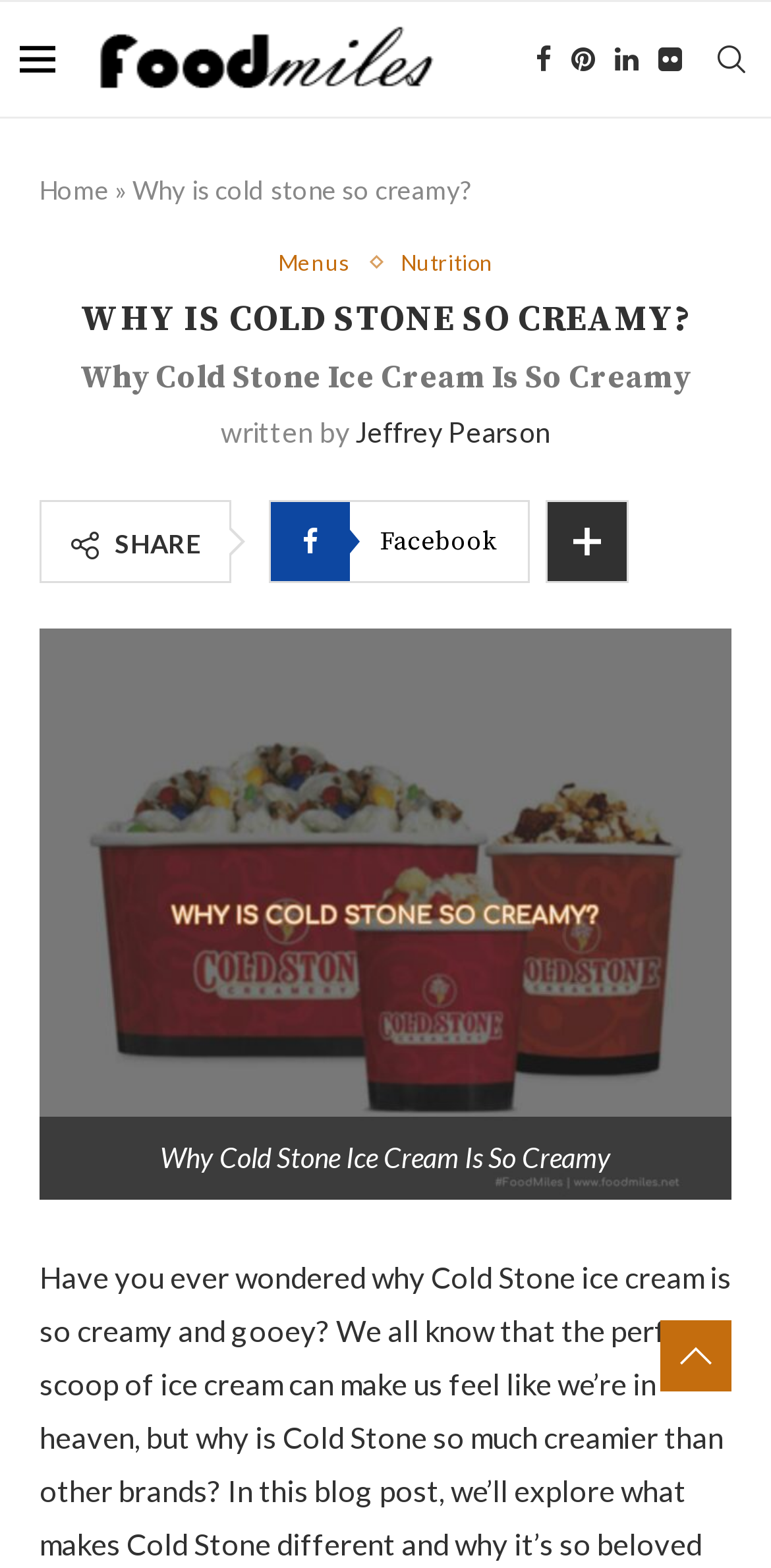Specify the bounding box coordinates of the area to click in order to execute this command: 'View Menus'. The coordinates should consist of four float numbers ranging from 0 to 1, and should be formatted as [left, top, right, bottom].

[0.36, 0.159, 0.481, 0.175]